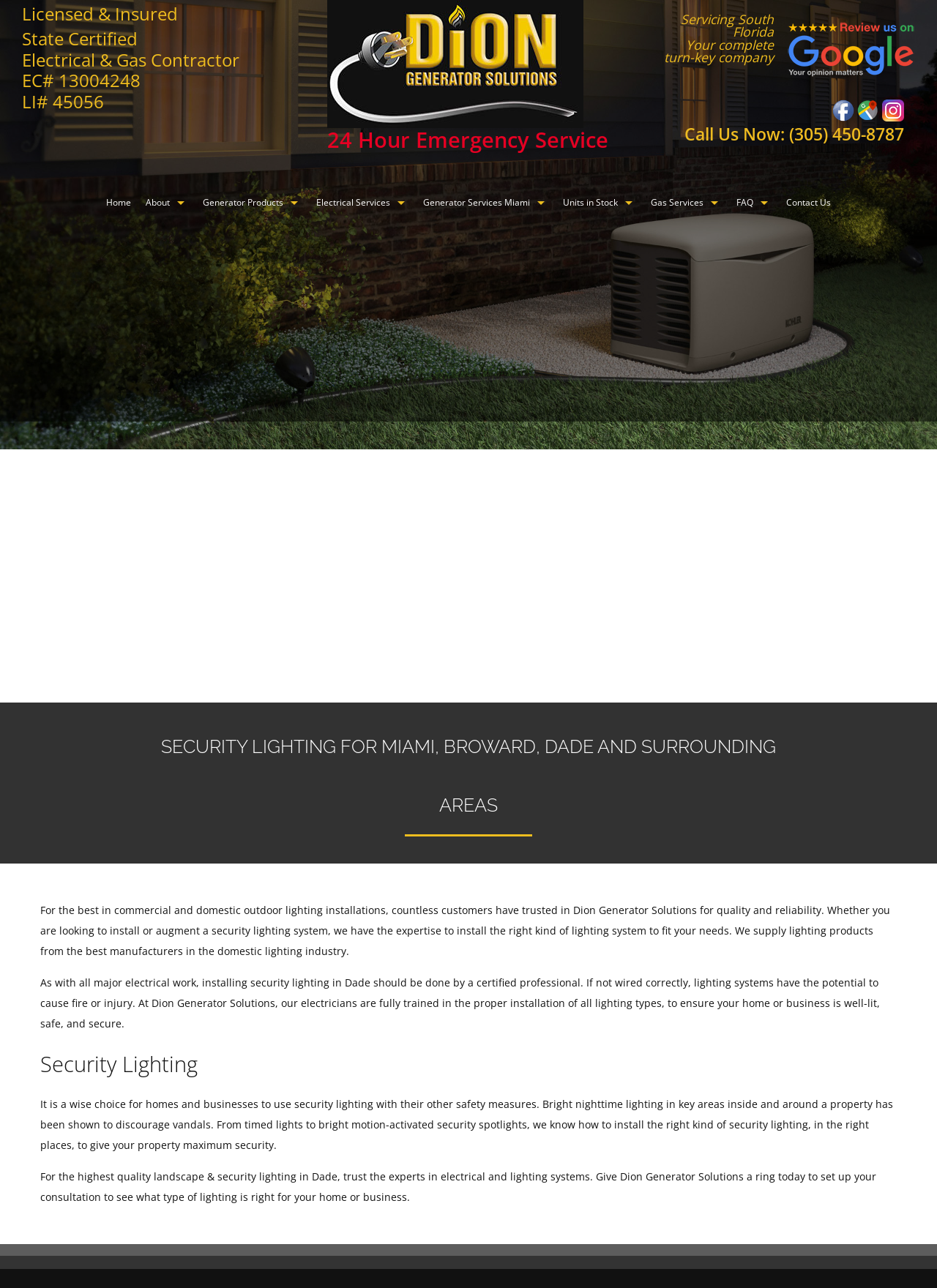Determine the bounding box for the described UI element: "Prospective Students".

None